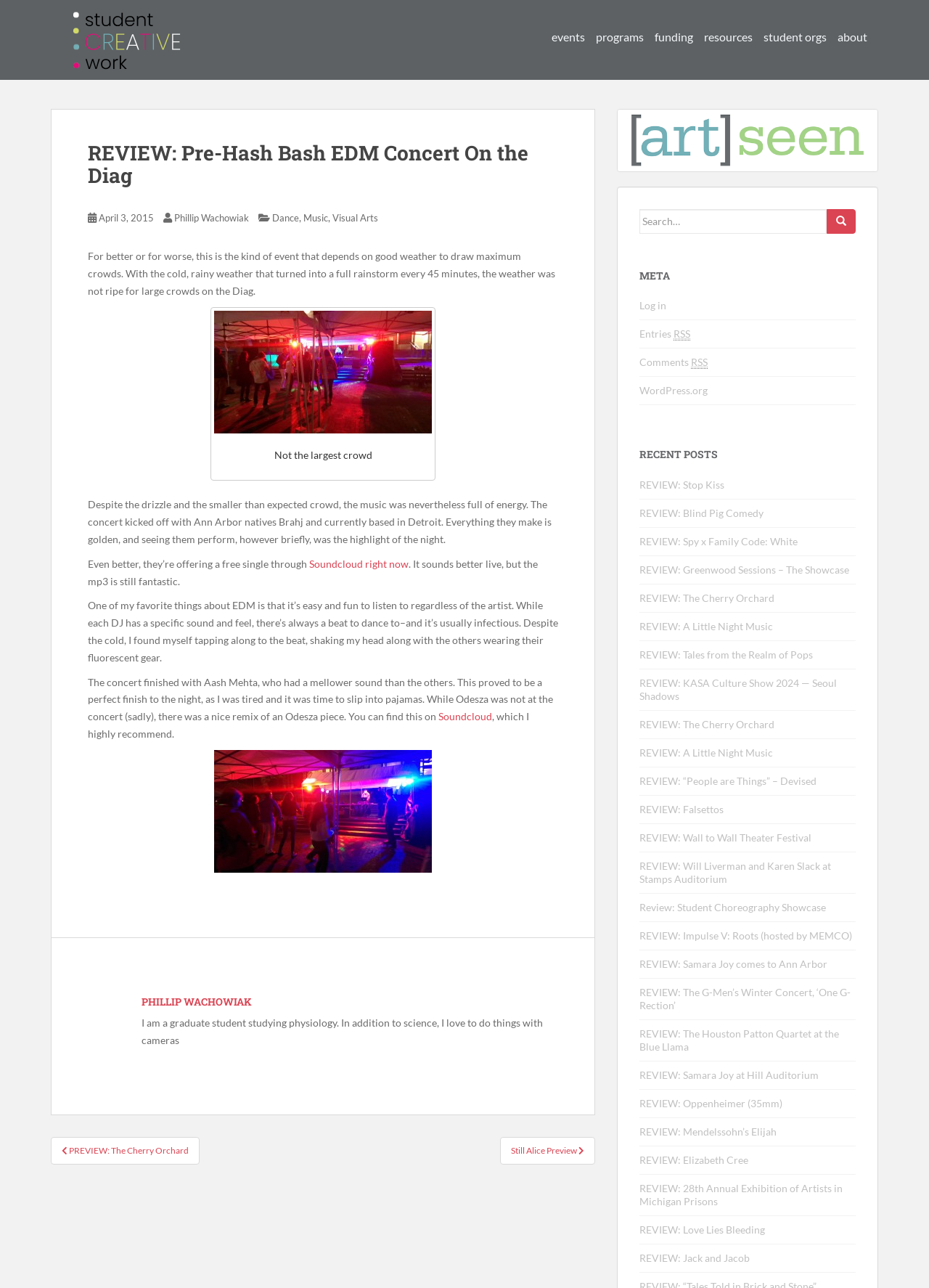What is the category of the concert reviewed in the article?
Please give a detailed and thorough answer to the question, covering all relevant points.

The article reviews a concert, and the category of the concert is mentioned as EDM, which stands for Electronic Dance Music.